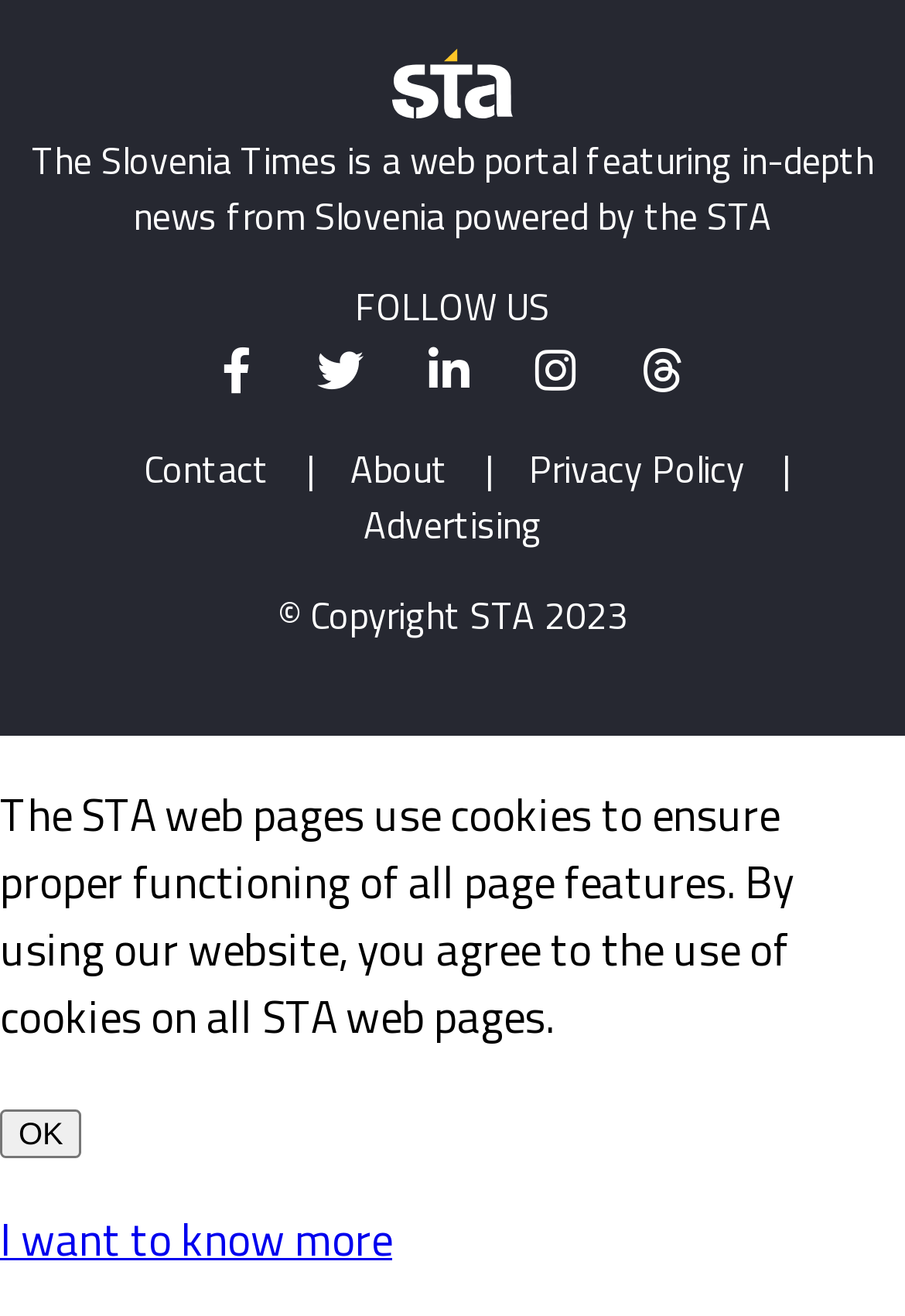Please identify the bounding box coordinates of the element's region that I should click in order to complete the following instruction: "Read about the website". The bounding box coordinates consist of four float numbers between 0 and 1, i.e., [left, top, right, bottom].

[0.356, 0.335, 0.526, 0.377]